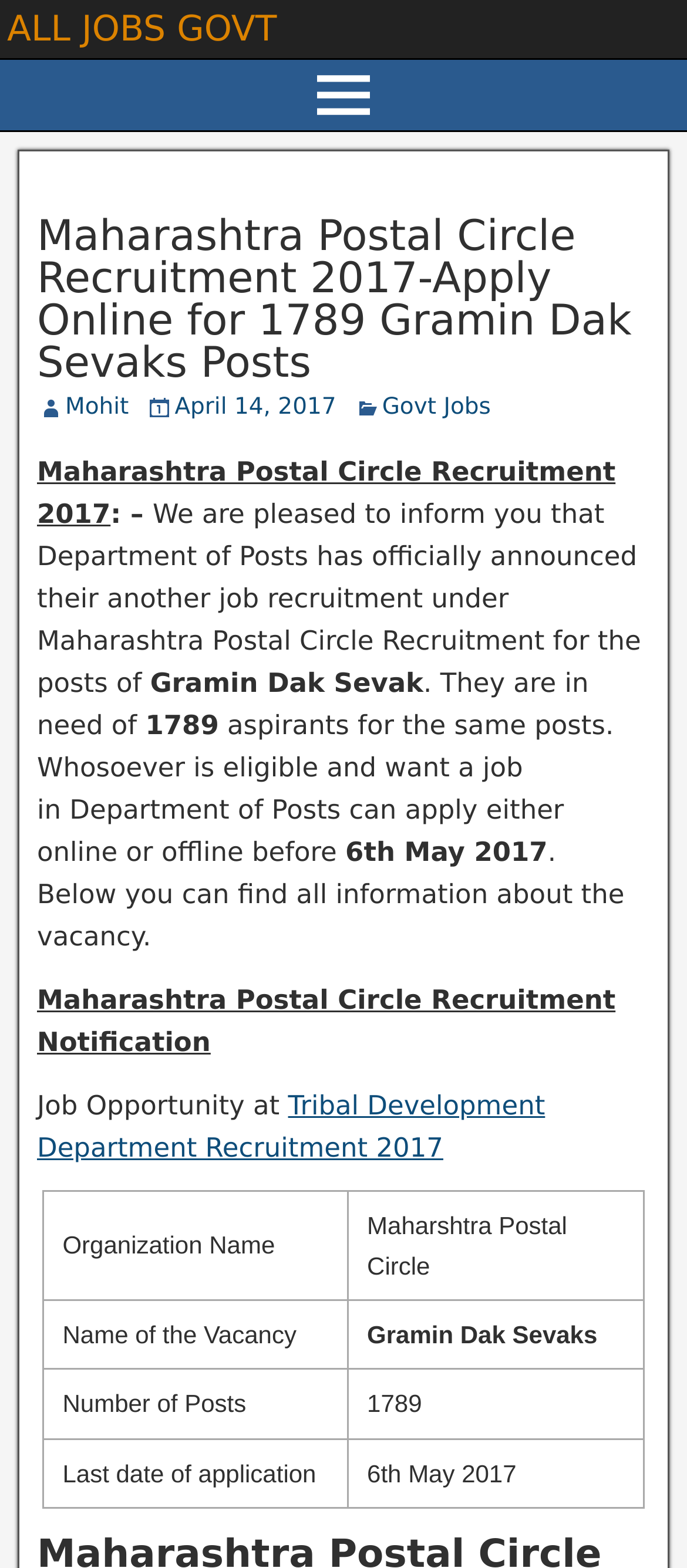Identify the bounding box coordinates for the UI element described as: "April 14, 2017". The coordinates should be provided as four floats between 0 and 1: [left, top, right, bottom].

[0.254, 0.251, 0.489, 0.268]